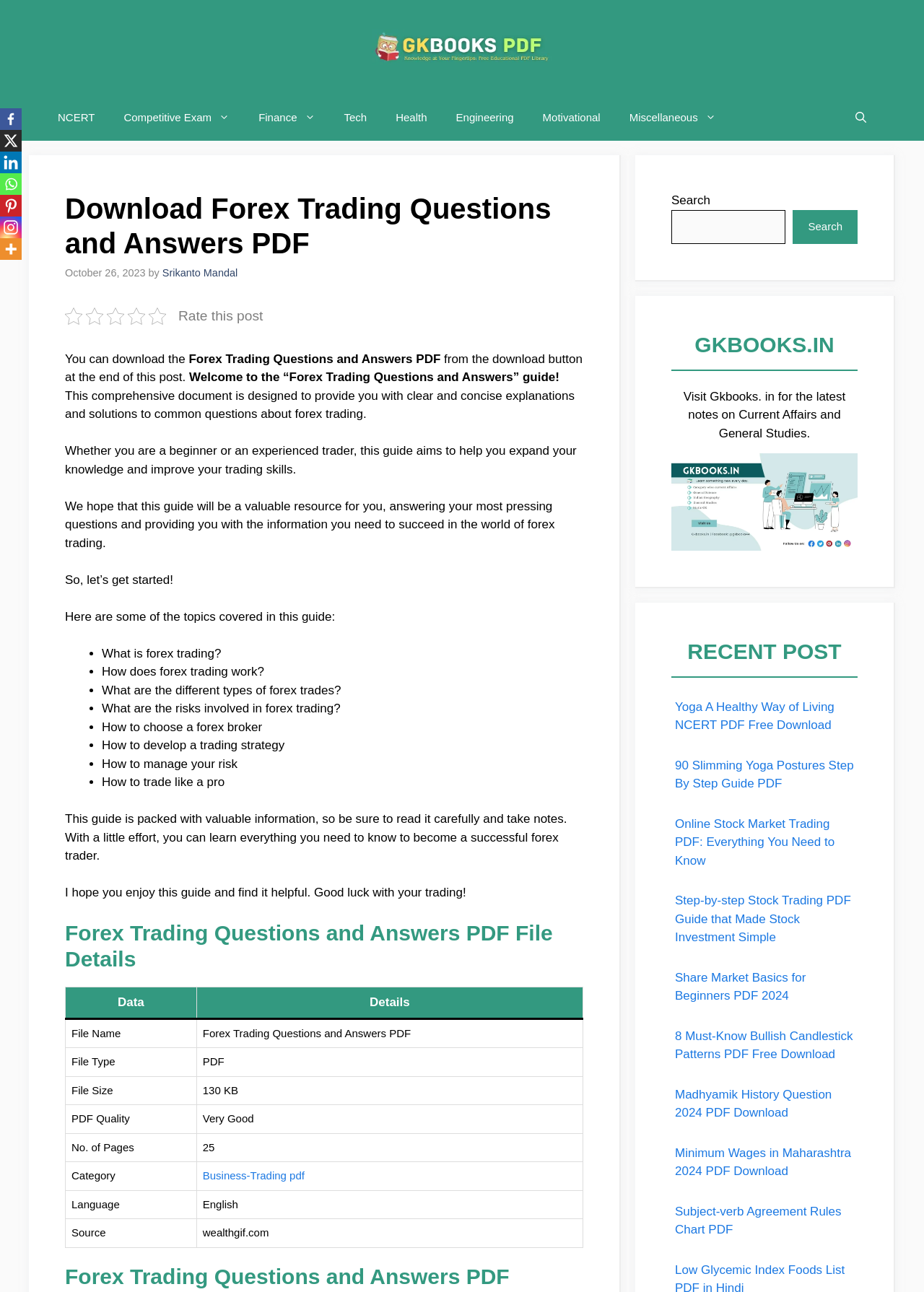Provide the bounding box coordinates for the area that should be clicked to complete the instruction: "Click the 'NCERT' link".

[0.047, 0.073, 0.118, 0.109]